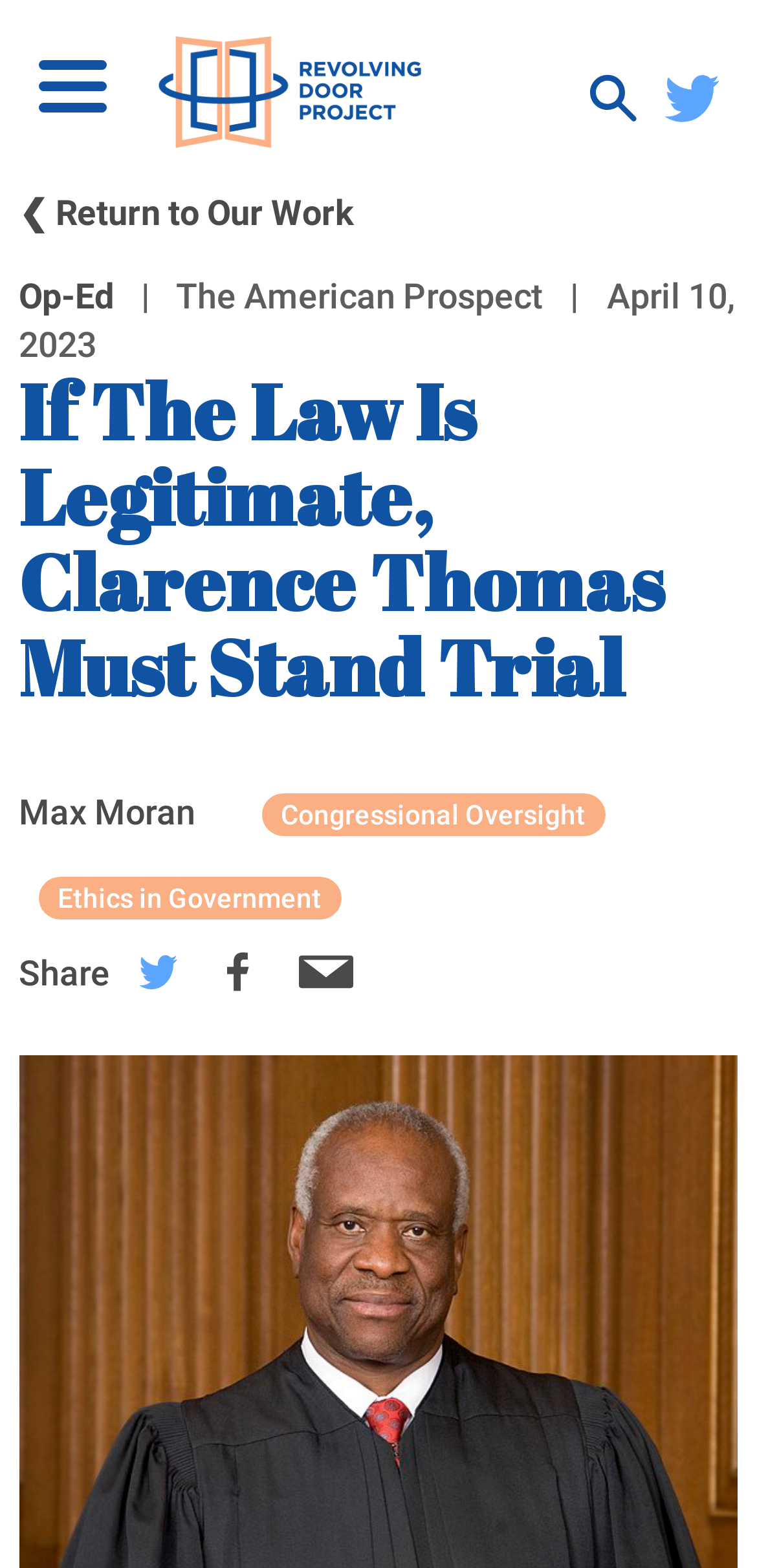Point out the bounding box coordinates of the section to click in order to follow this instruction: "go to Revolving Door Project homepage".

[0.191, 0.012, 0.576, 0.11]